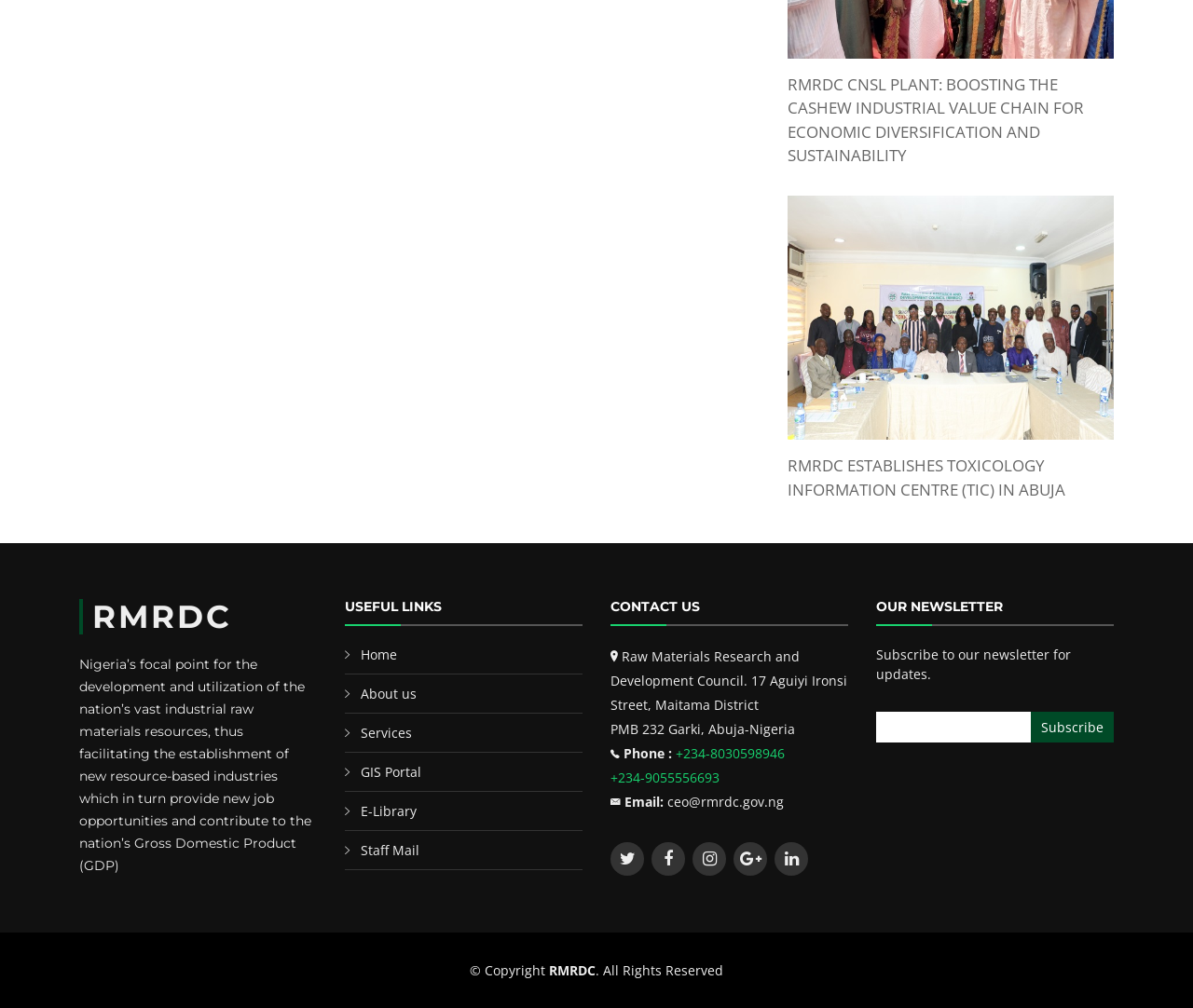Given the element description: "About us", predict the bounding box coordinates of this UI element. The coordinates must be four float numbers between 0 and 1, given as [left, top, right, bottom].

[0.302, 0.679, 0.349, 0.697]